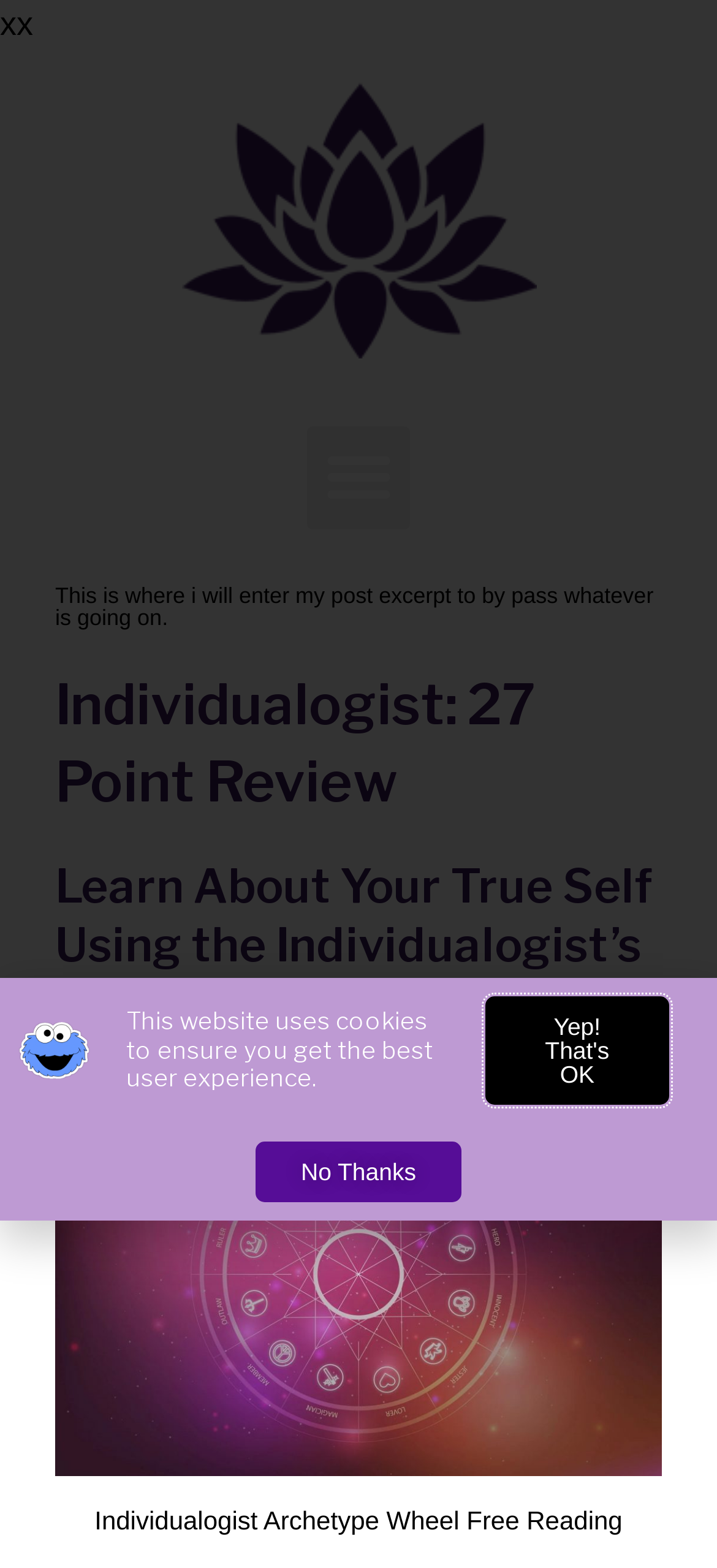Find and provide the bounding box coordinates for the UI element described here: "No Thanks". The coordinates should be given as four float numbers between 0 and 1: [left, top, right, bottom].

[0.356, 0.728, 0.644, 0.767]